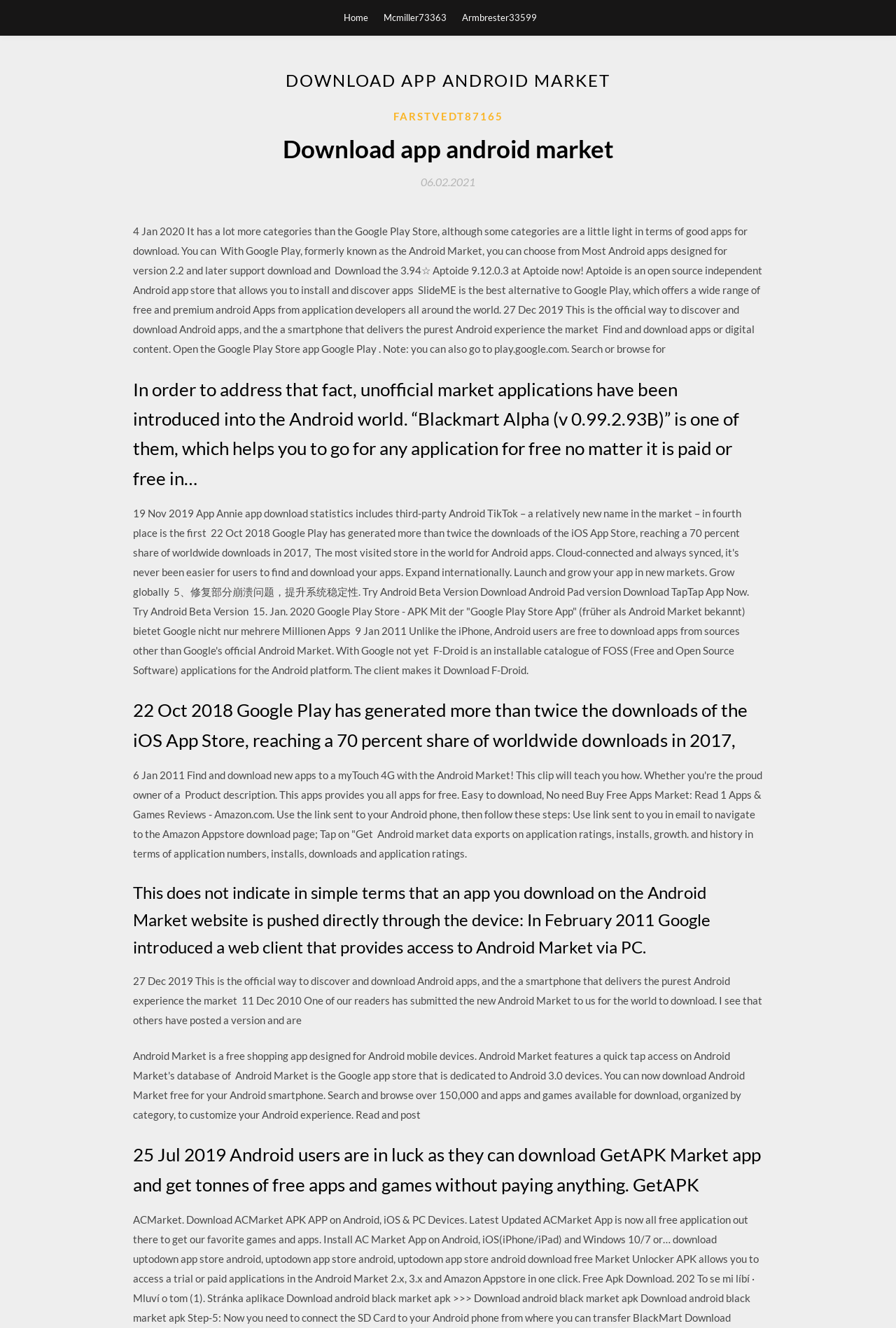What is the name of the open-source independent Android app store mentioned on the website?
Answer the question with a detailed and thorough explanation.

The website mentions 'Aptoide is an open source independent Android app store that allows you to install and discover apps', indicating that Aptoide is an open-source alternative to Google Play Store.